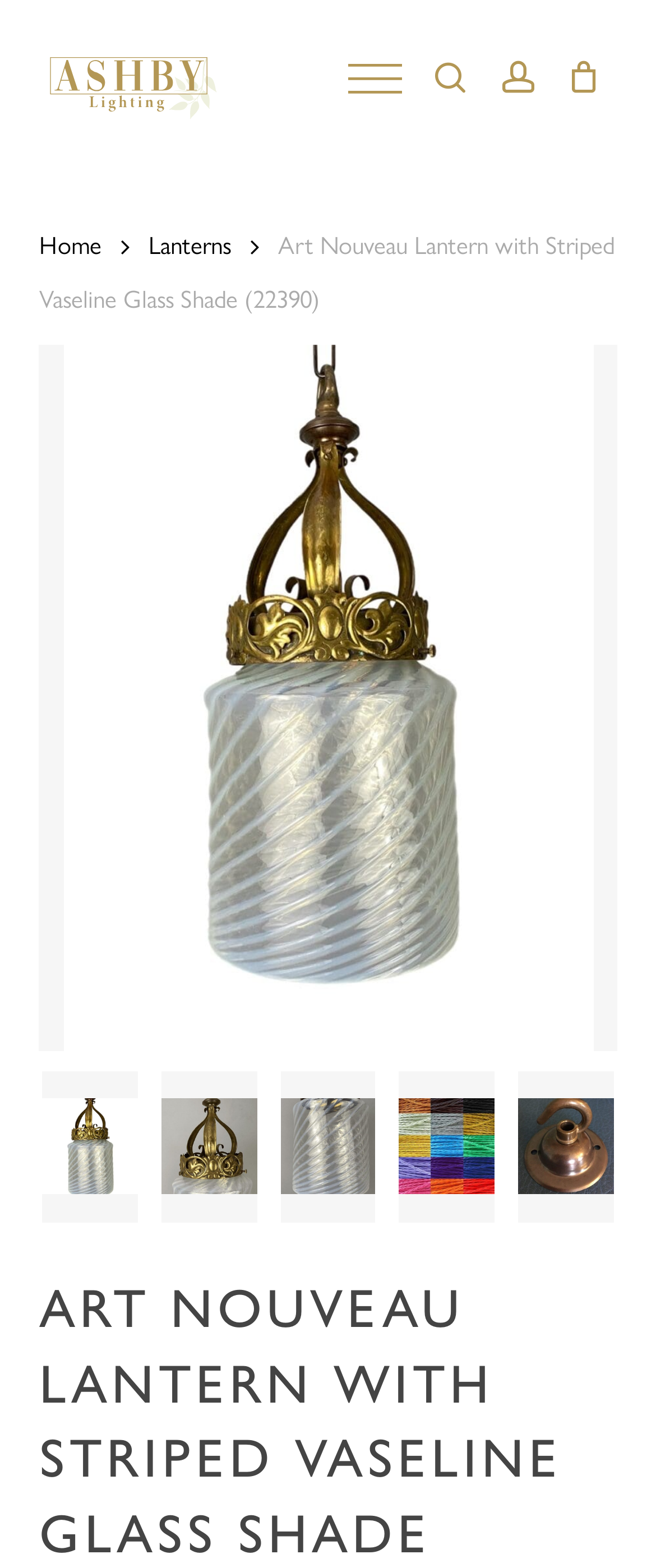How many navigation links are shown in the top menu?
Provide a short answer using one word or a brief phrase based on the image.

4